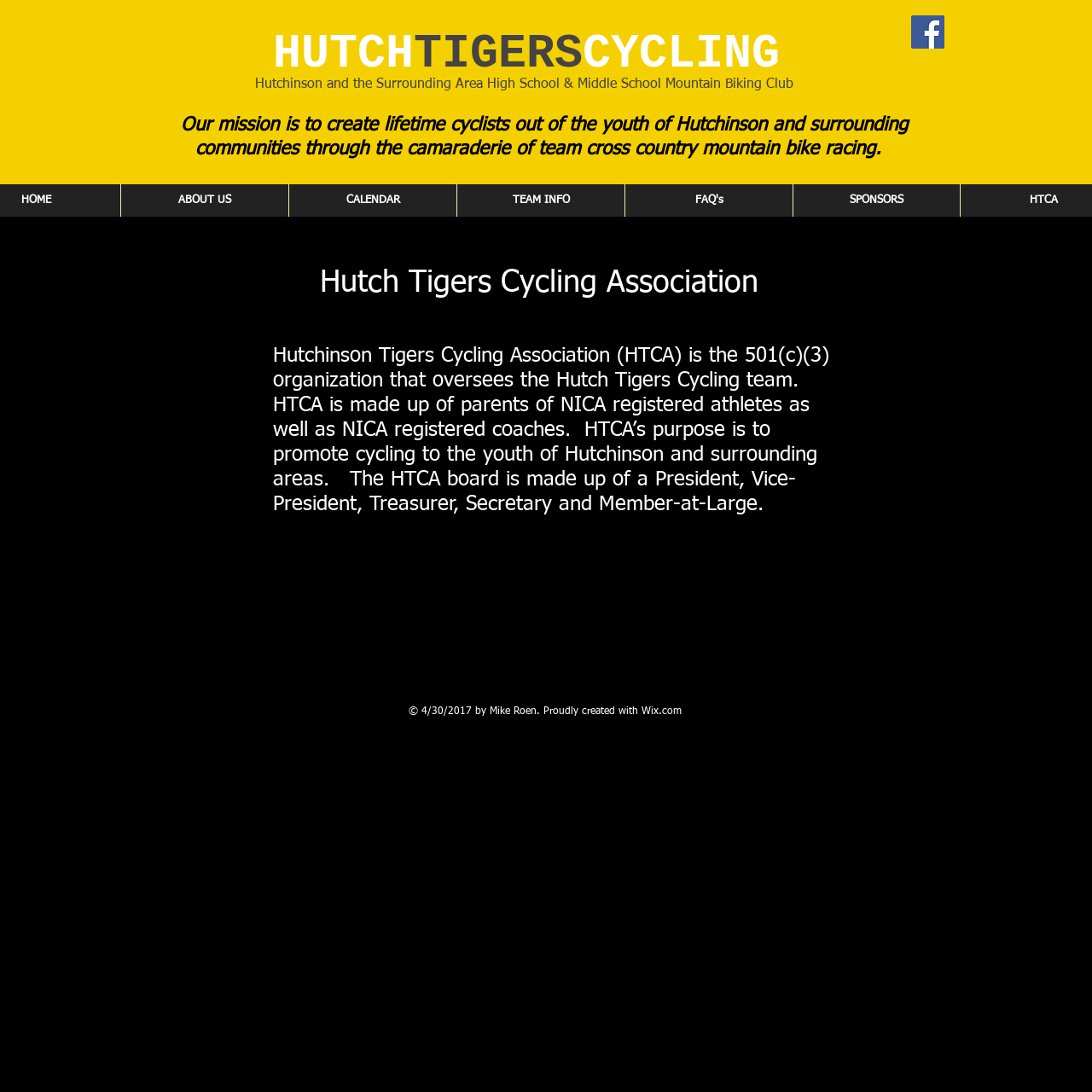Find the bounding box coordinates for the element that must be clicked to complete the instruction: "Click on the Facebook link". The coordinates should be four float numbers between 0 and 1, indicated as [left, top, right, bottom].

[0.834, 0.014, 0.865, 0.045]